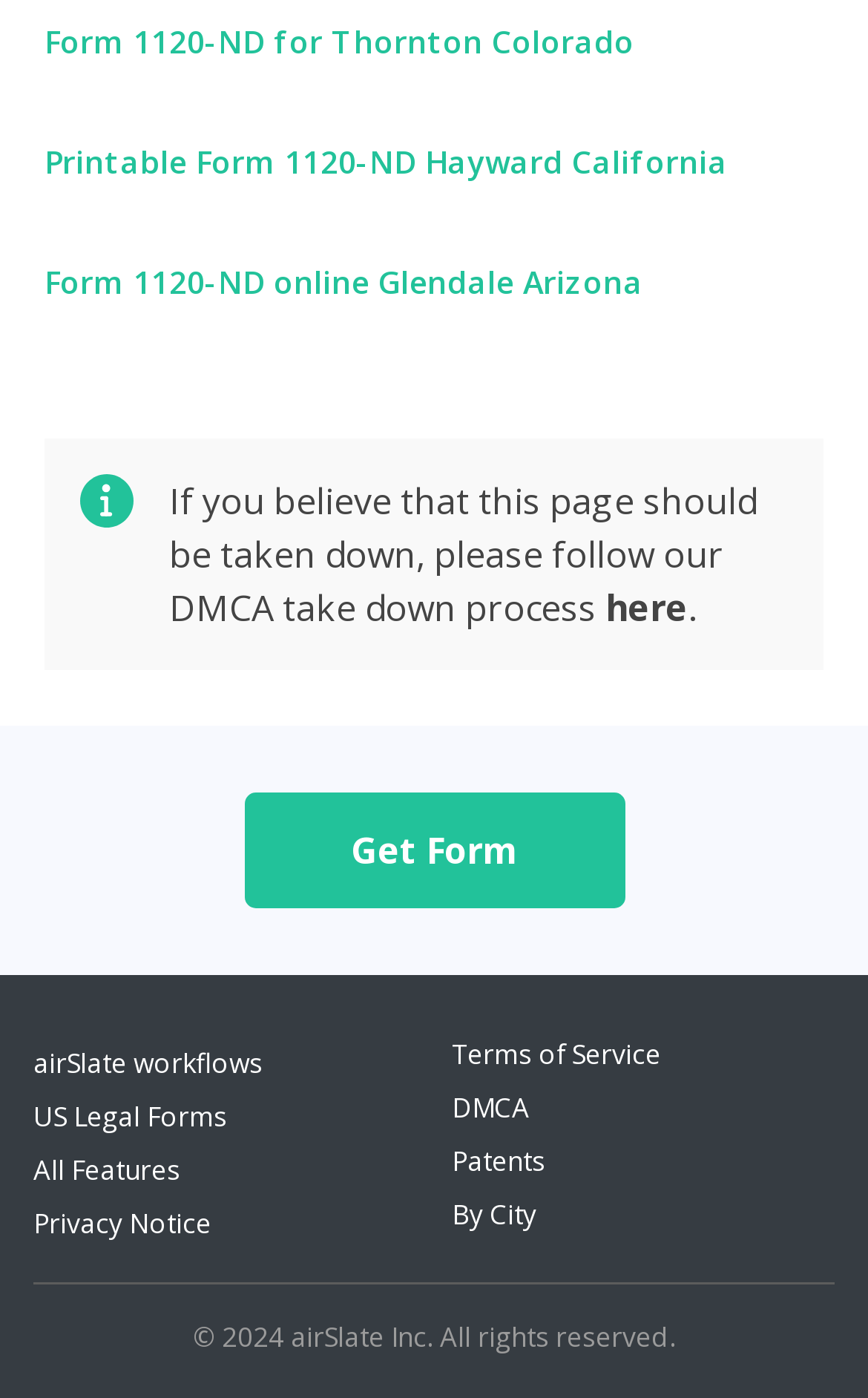What is the purpose of the webpage according to the text?
Could you answer the question in a detailed manner, providing as much information as possible?

I analyzed the text on the webpage and found that it provides links to different forms, such as Form 1120-ND, which suggests that the purpose of the webpage is to provide forms.